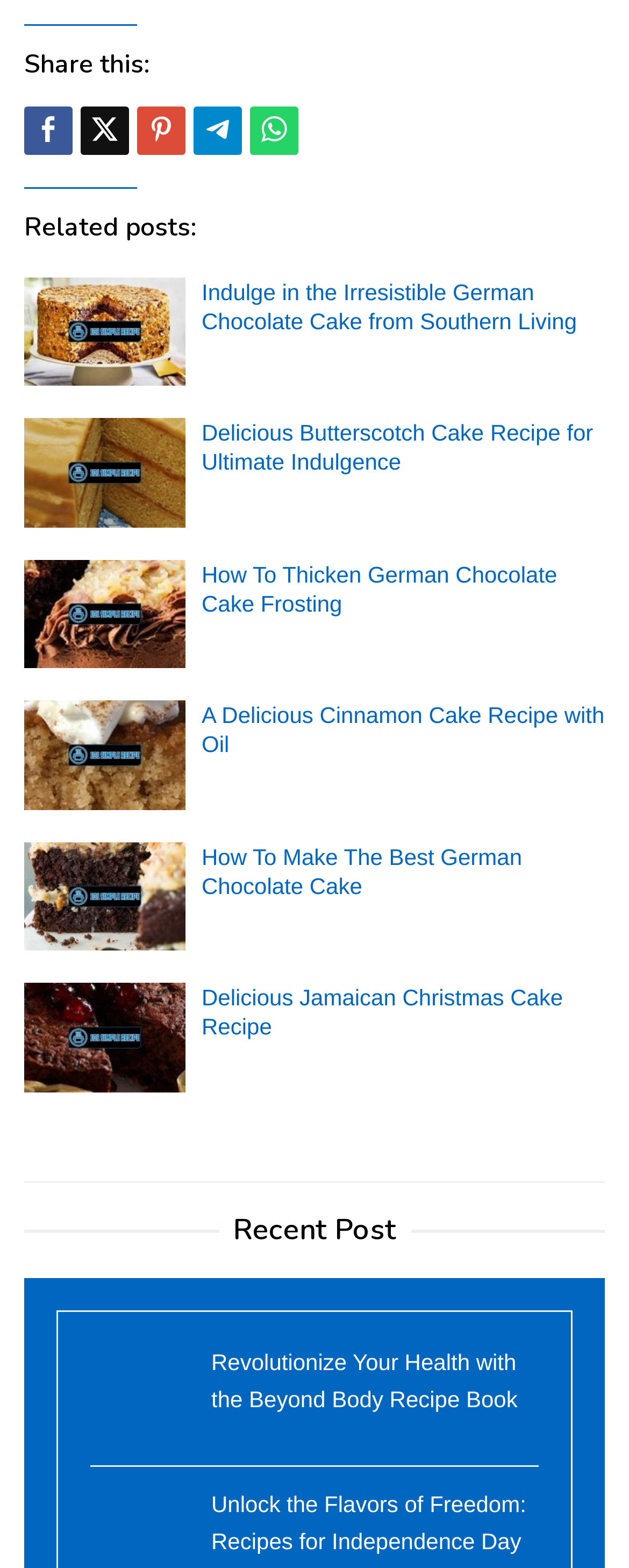Please identify the bounding box coordinates of the clickable element to fulfill the following instruction: "Share this on Twitter". The coordinates should be four float numbers between 0 and 1, i.e., [left, top, right, bottom].

[0.128, 0.068, 0.205, 0.099]